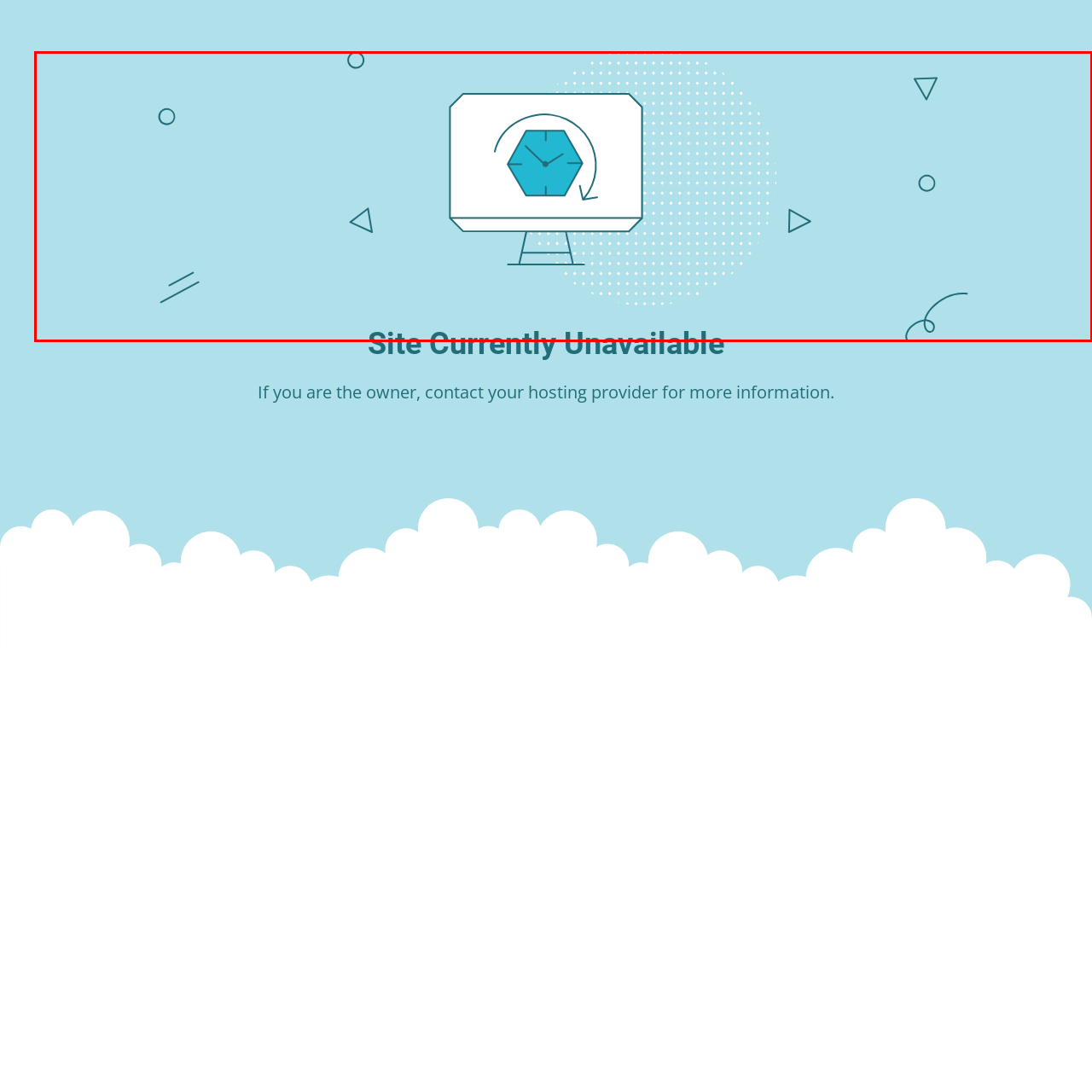Generate a comprehensive caption for the image that is marked by the red border.

The image portrays a visually engaging notification that indicates the site is currently unavailable. At its center, there is a stylized computer monitor displaying a hexagonal shape with a clock, symbolizing downtime or maintenance. Surrounding this central image are playful geometric shapes and dots in a soft blue background, creating a modern and friendly aesthetic. At the bottom of the image, the text "Site Currently Unavailable" is prominently displayed in bold letters, clearly communicating the status to users. This composition is designed to inform visitors in a visually appealing manner while also suggesting the possibility of a temporary disruption.